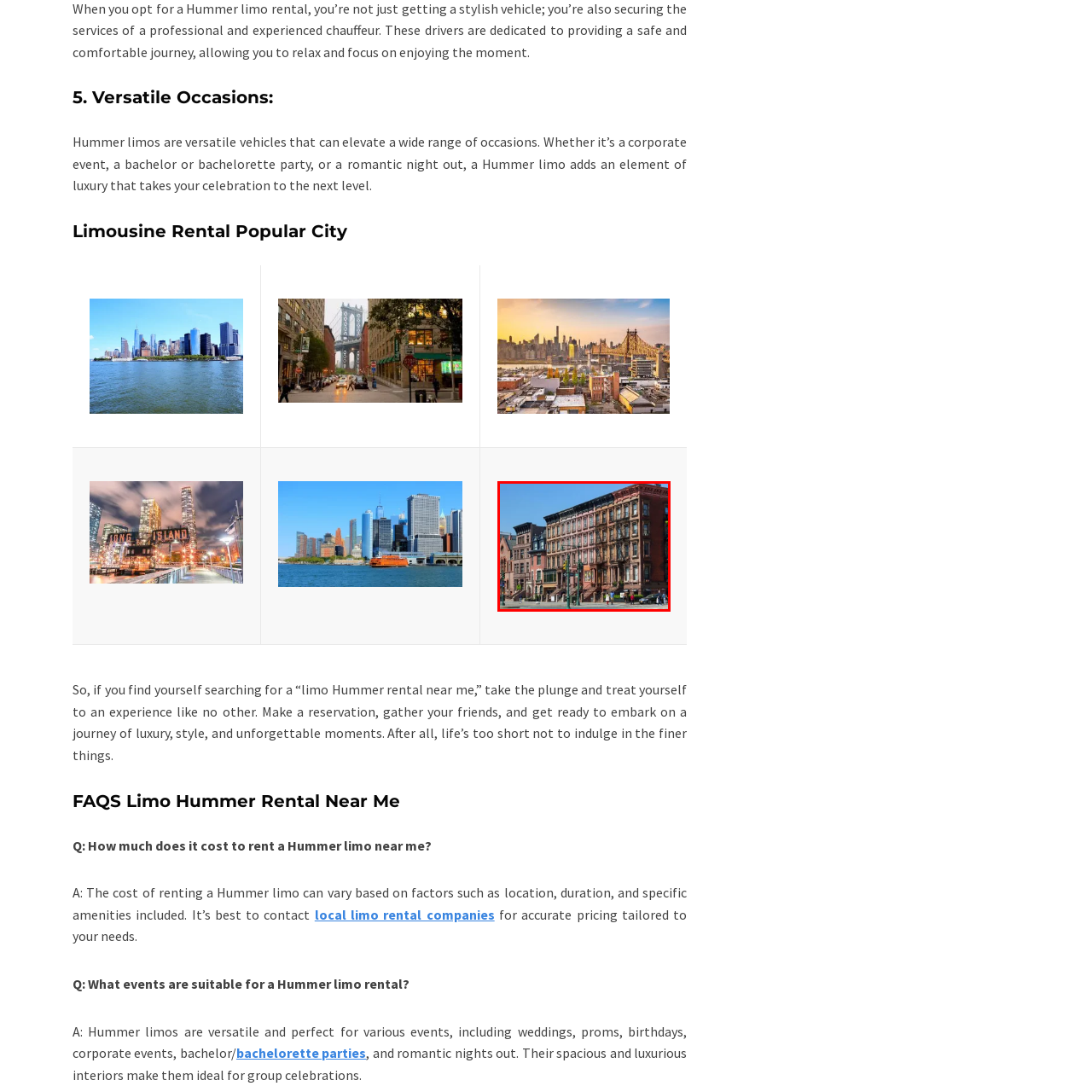Illustrate the image within the red boundary with a detailed caption.

The image showcases a lively urban street scene with a focus on historic architecture. Notable brick buildings with distinct façades line the street, reflecting a blend of styles from different periods. The structures, characterized by their intricate details and varied colors, stand prominently under a clear blue sky. Pedestrians can be seen strolling along the sidewalk, highlighting the vibrant life of the area. This setting is likely in one of New York City's boroughs, such as Queens, emphasizing the city's rich cultural tapestry and its versatile appeal for various occasions, from casual outings to grand celebrations.